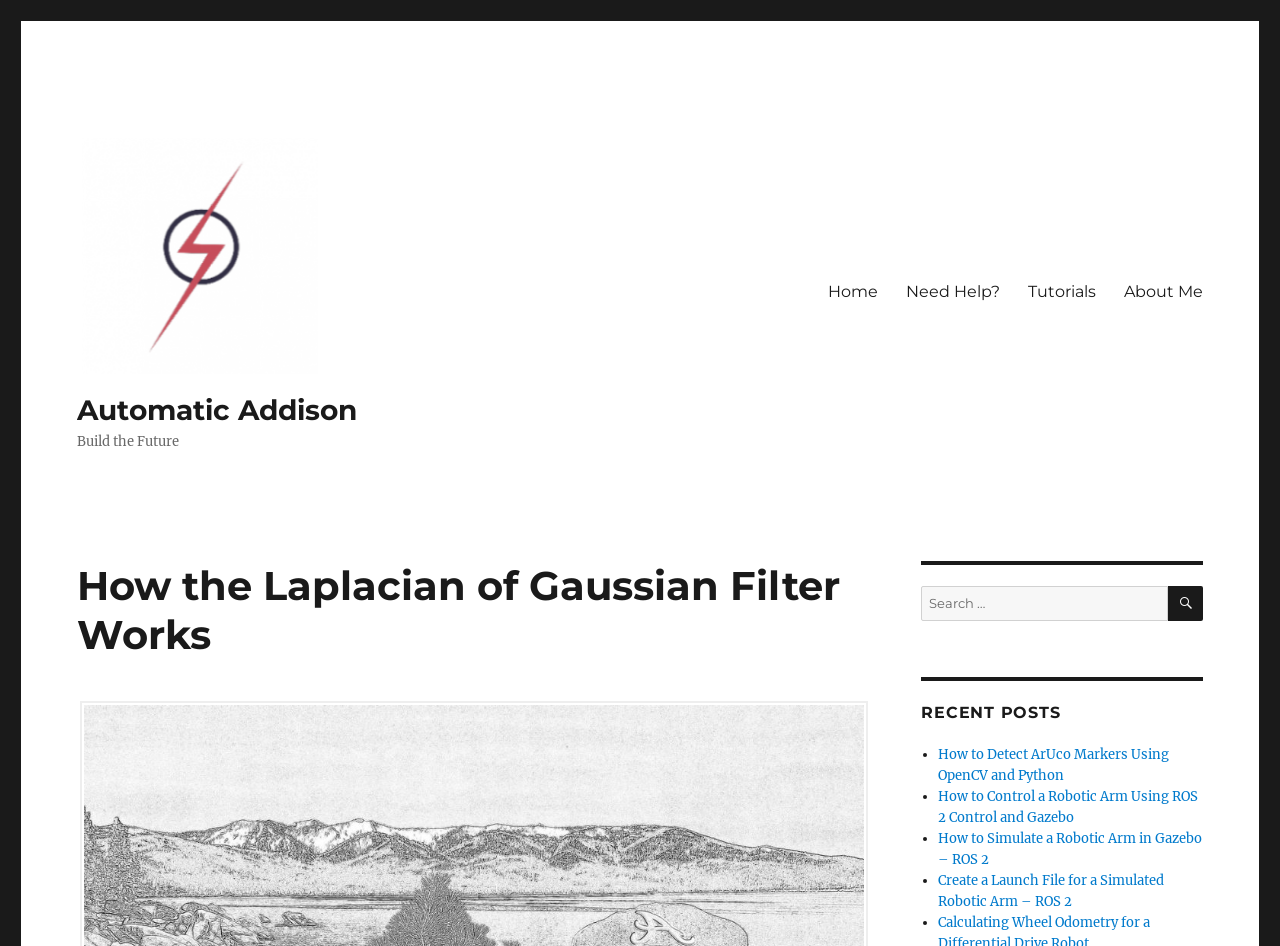Identify the bounding box coordinates of the section to be clicked to complete the task described by the following instruction: "read recent post about ArUco Markers". The coordinates should be four float numbers between 0 and 1, formatted as [left, top, right, bottom].

[0.733, 0.789, 0.913, 0.829]